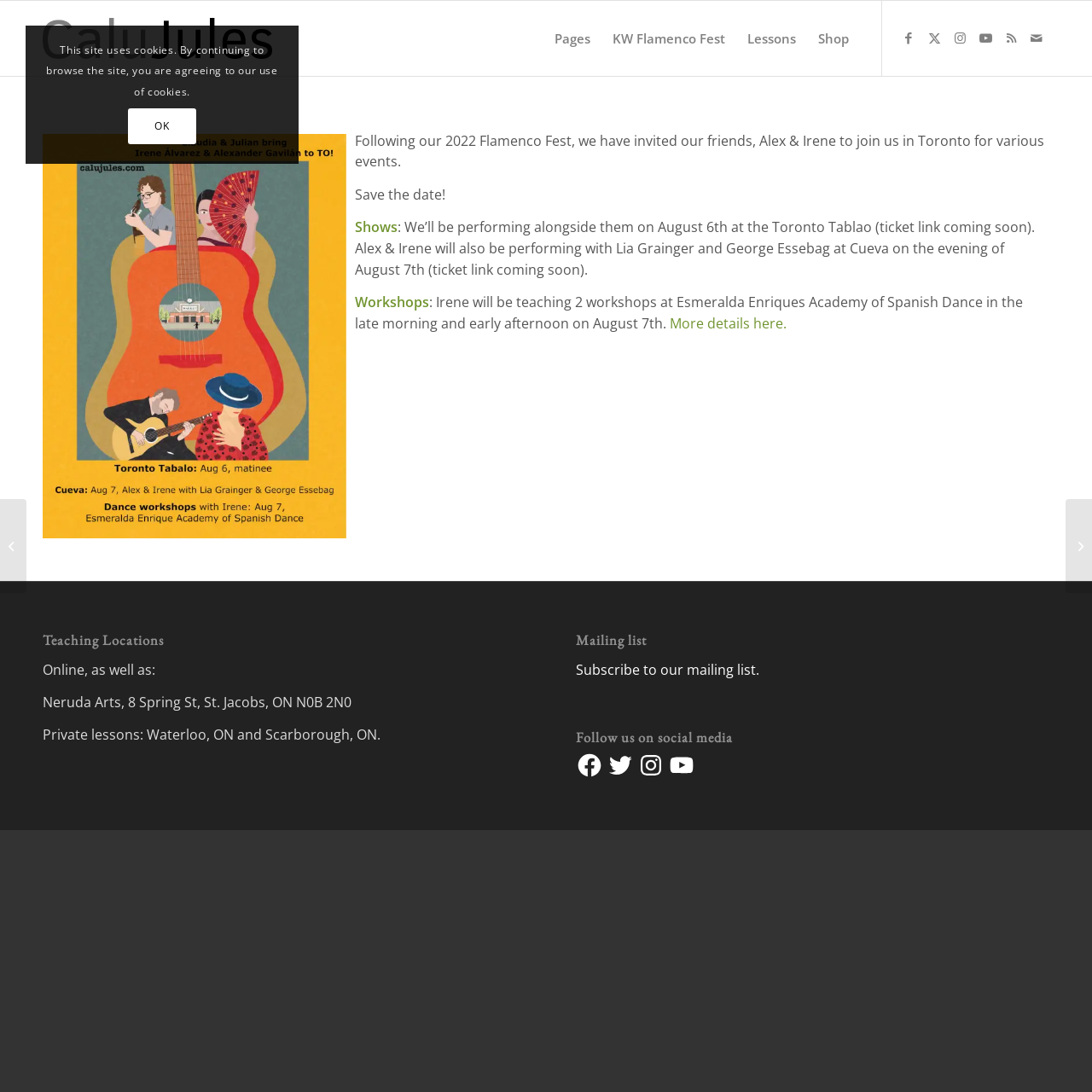Please determine the bounding box coordinates of the element to click on in order to accomplish the following task: "Go to KW Flamenco Fest page". Ensure the coordinates are four float numbers ranging from 0 to 1, i.e., [left, top, right, bottom].

[0.551, 0.001, 0.674, 0.07]